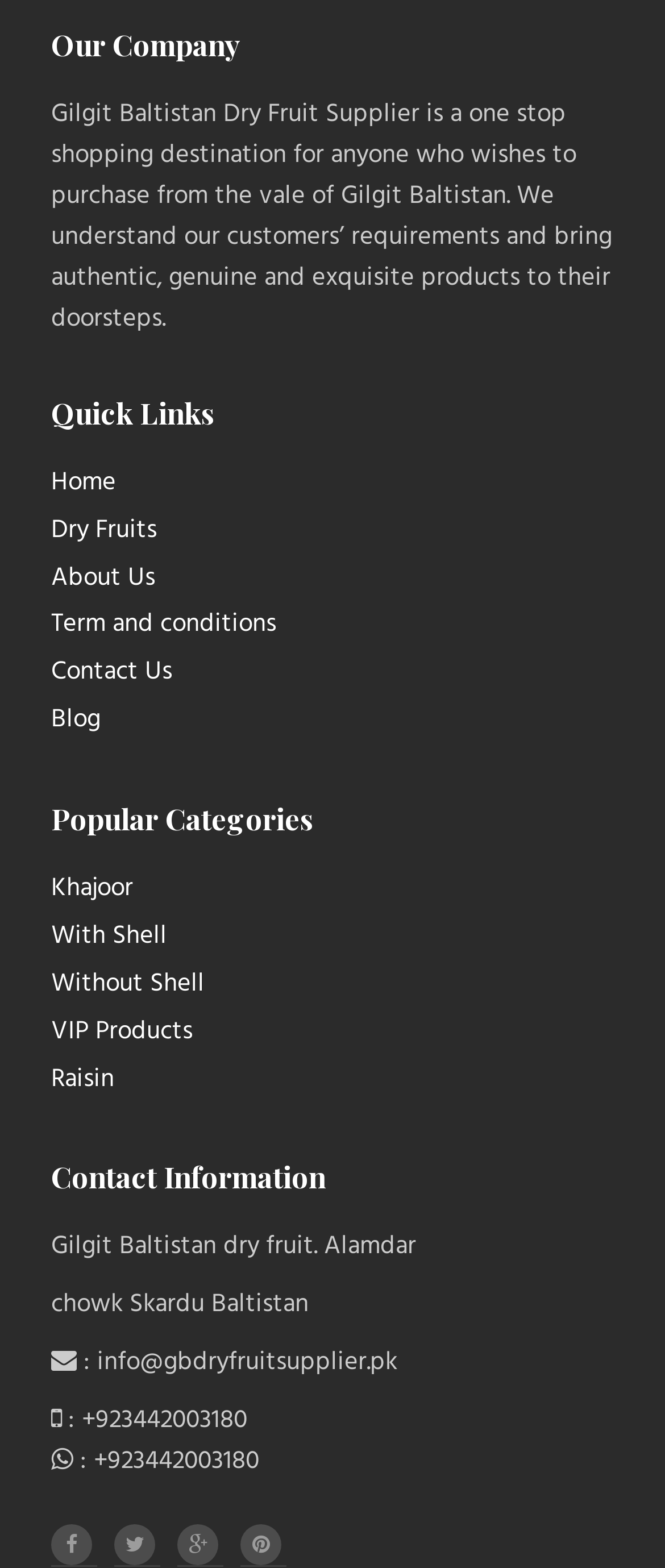Please indicate the bounding box coordinates of the element's region to be clicked to achieve the instruction: "go to category home page". Provide the coordinates as four float numbers between 0 and 1, i.e., [left, top, right, bottom].

None